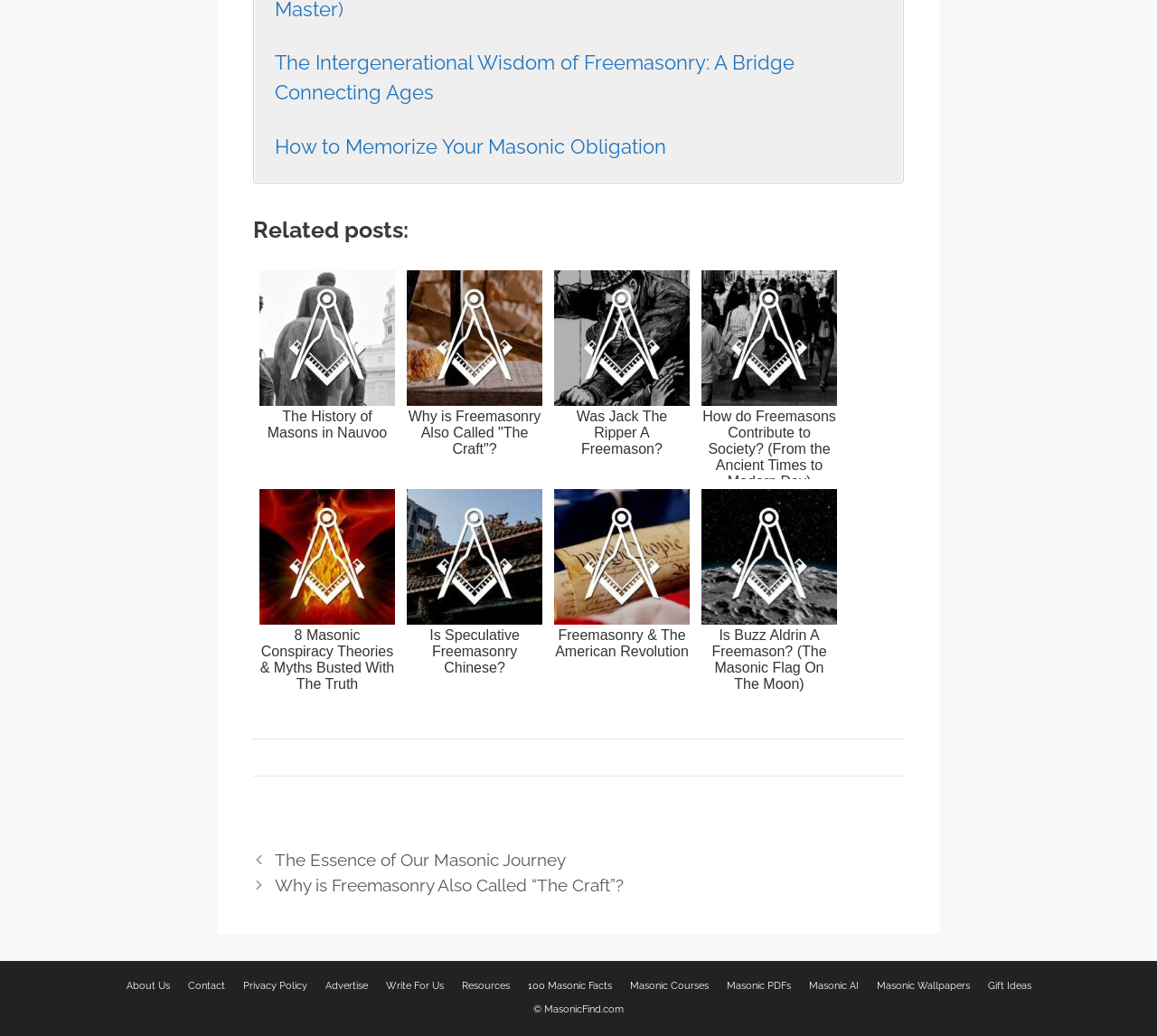Determine the bounding box coordinates of the area to click in order to meet this instruction: "View the image 'The History of Freemasons in Nauvoo'".

[0.224, 0.261, 0.341, 0.392]